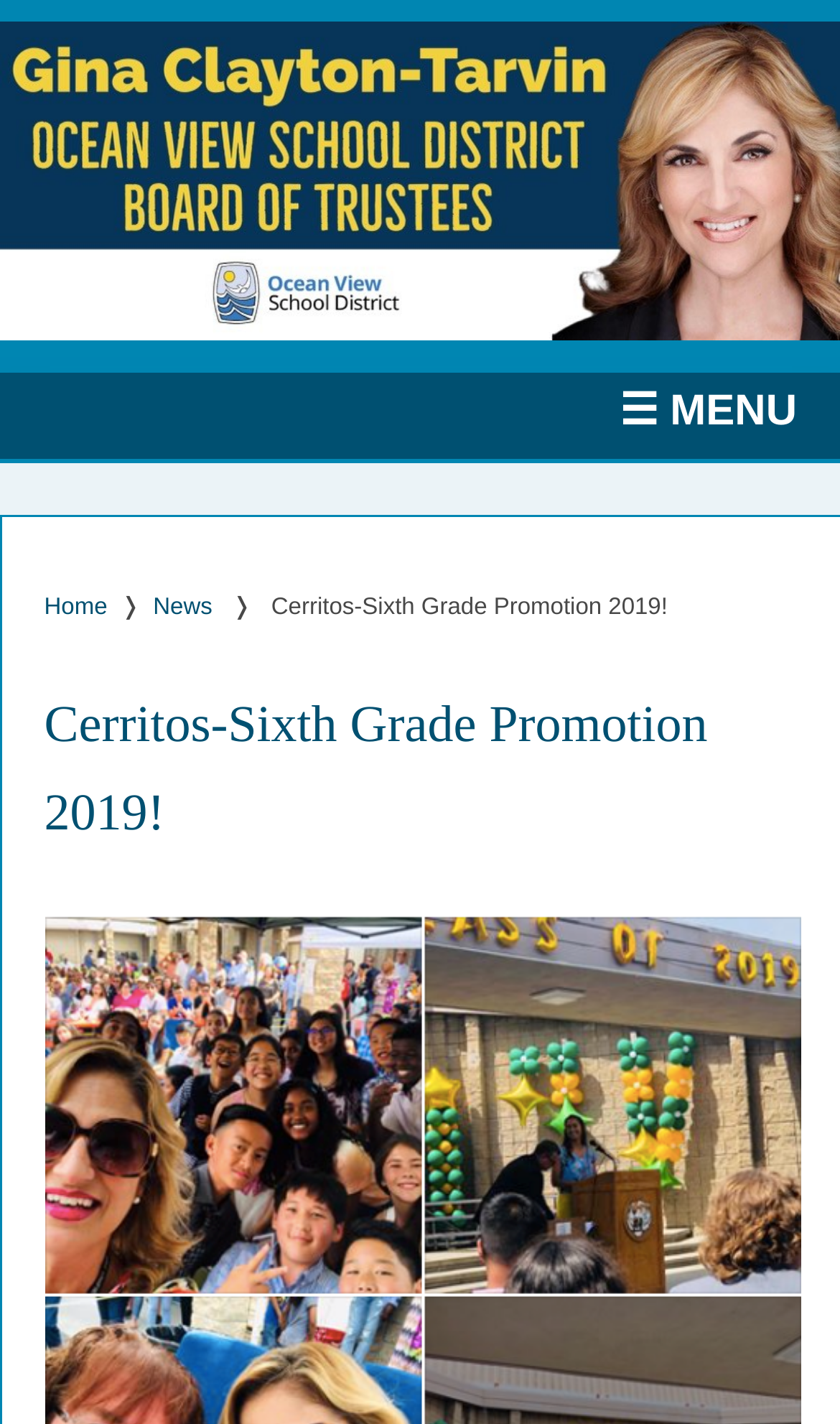Answer the question with a single word or phrase: 
What is the navigation menu item after 'Home'?

News